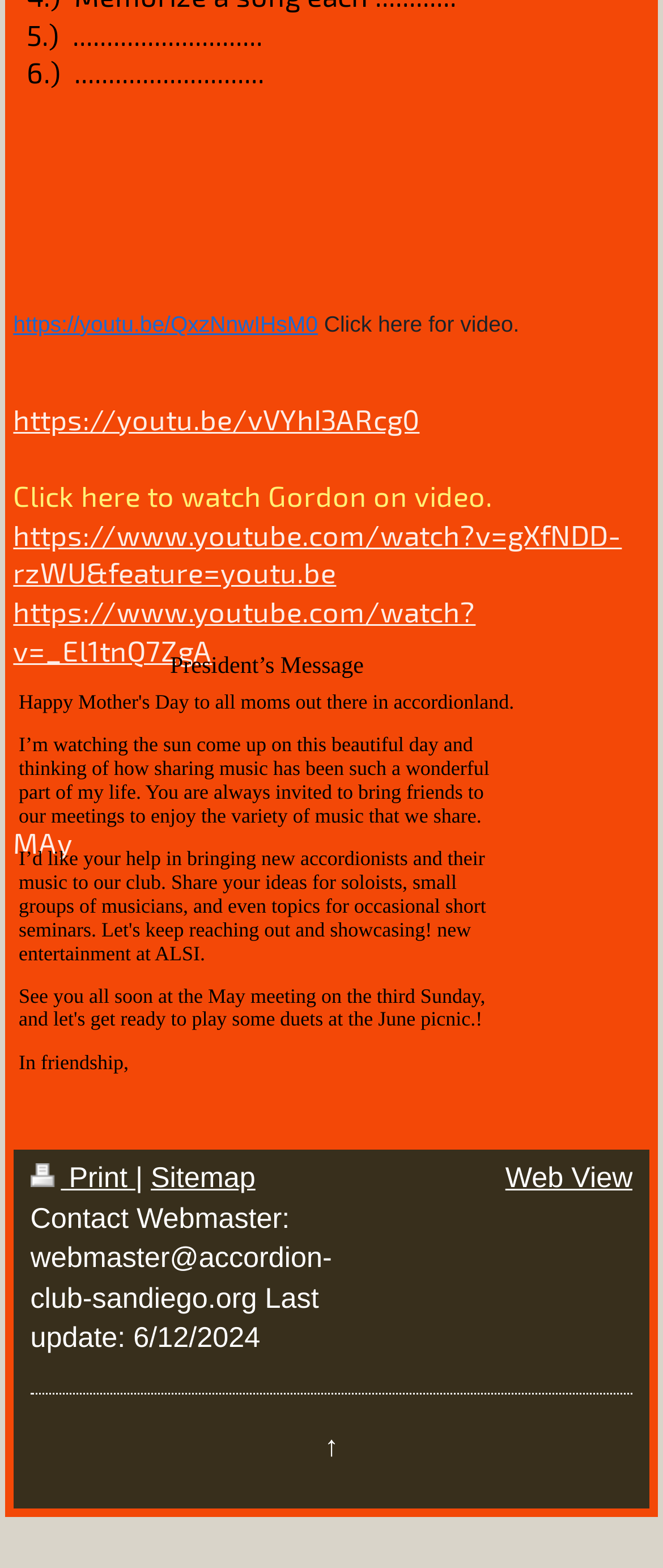Identify the bounding box for the UI element described as: "https://youtu.be/QxzNnwIHsM0". Ensure the coordinates are four float numbers between 0 and 1, formatted as [left, top, right, bottom].

[0.02, 0.198, 0.479, 0.215]